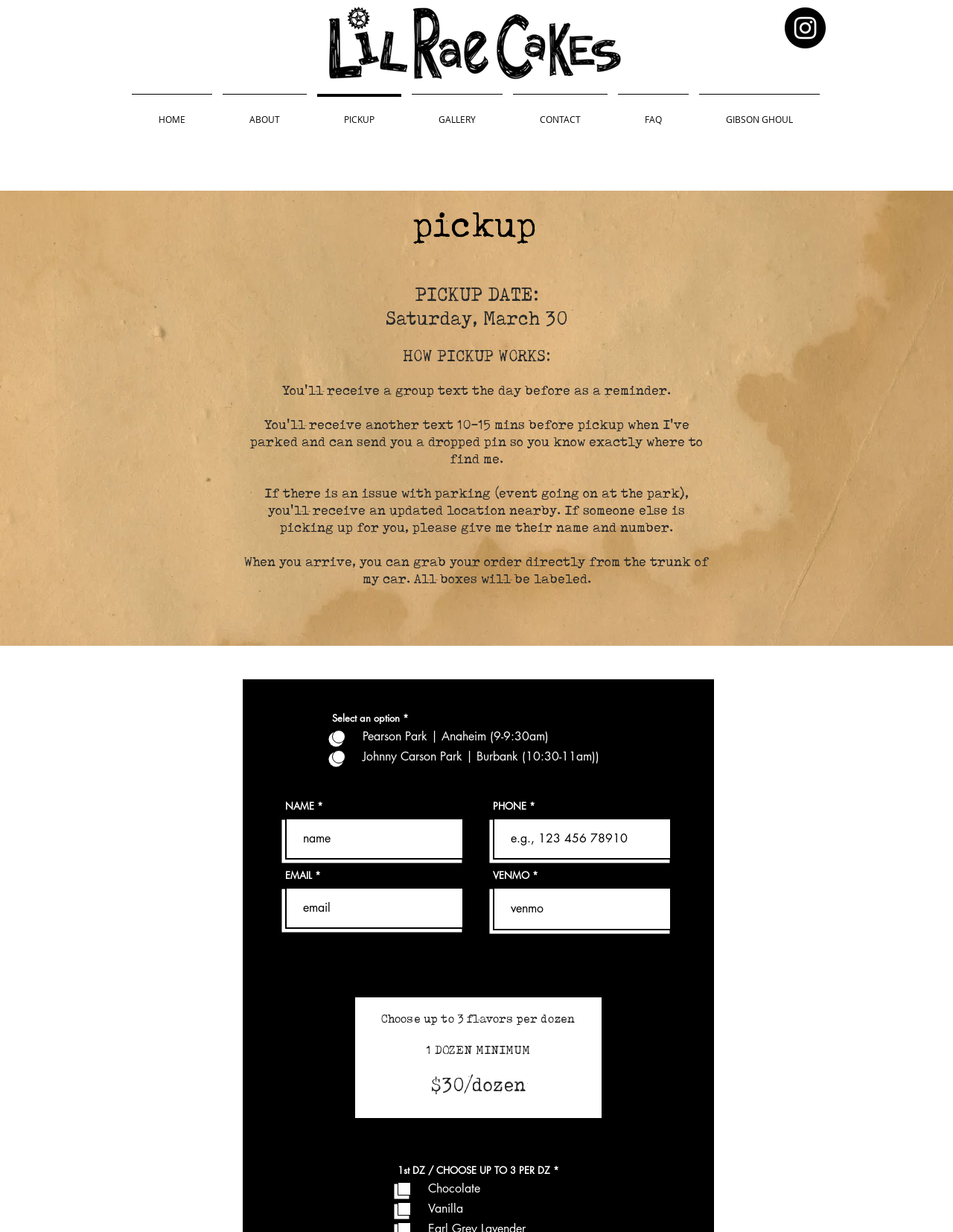How will users receive their orders?
Answer the question with a single word or phrase by looking at the picture.

from the trunk of the car